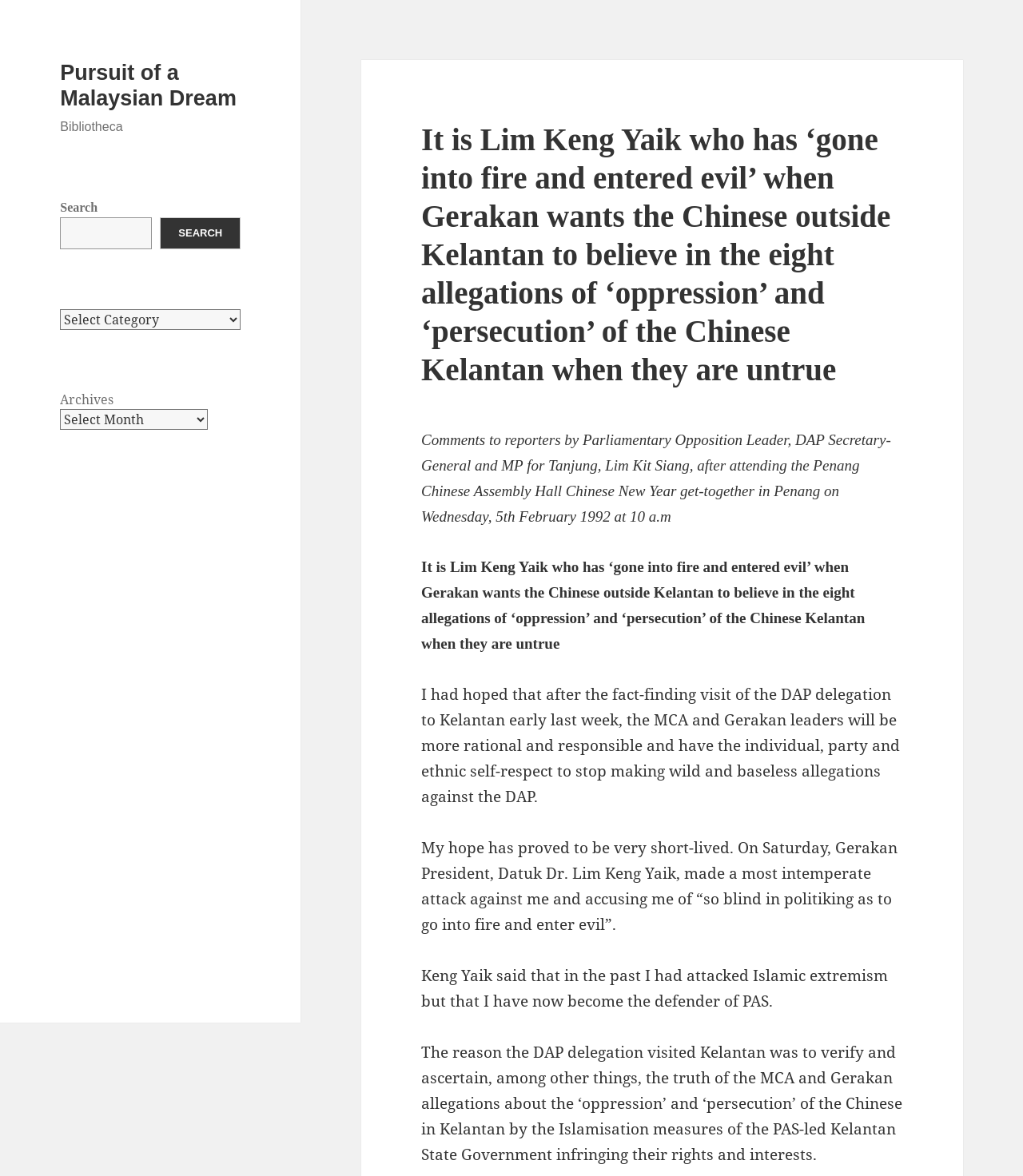Give a detailed overview of the webpage's appearance and contents.

This webpage appears to be a blog post or an article discussing a specific topic related to Malaysian politics. At the top, there is a link to "Pursuit of a Malaysian Dream" and a static text "Bibliotheca". Below these elements, there is a search bar with a search button and a dropdown menu for categories. 

To the right of the search bar, there are two comboboxes, one for categories and another for archives. Below these elements, there is a header section that contains the title of the article, which is a quote from Lim Kit Siang, a Malaysian politician. 

The main content of the article is divided into several paragraphs, each discussing a specific point related to the topic. The text is dense and appears to be a transcript of a speech or a statement made by Lim Kit Siang. The paragraphs are arranged in a vertical column, with no images or other multimedia elements in sight.